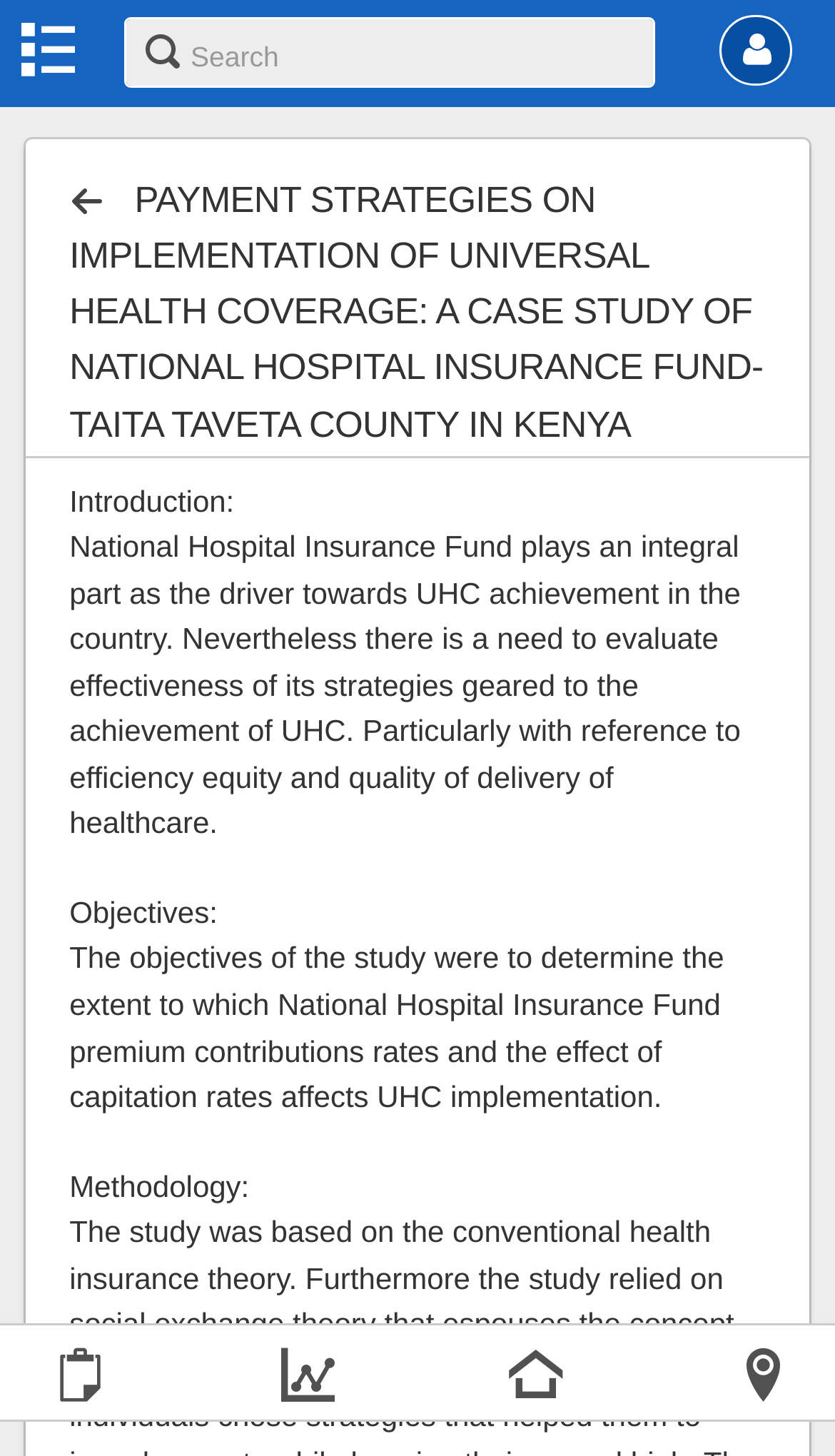Please reply to the following question using a single word or phrase: 
How many links are there at the bottom of the webpage?

4